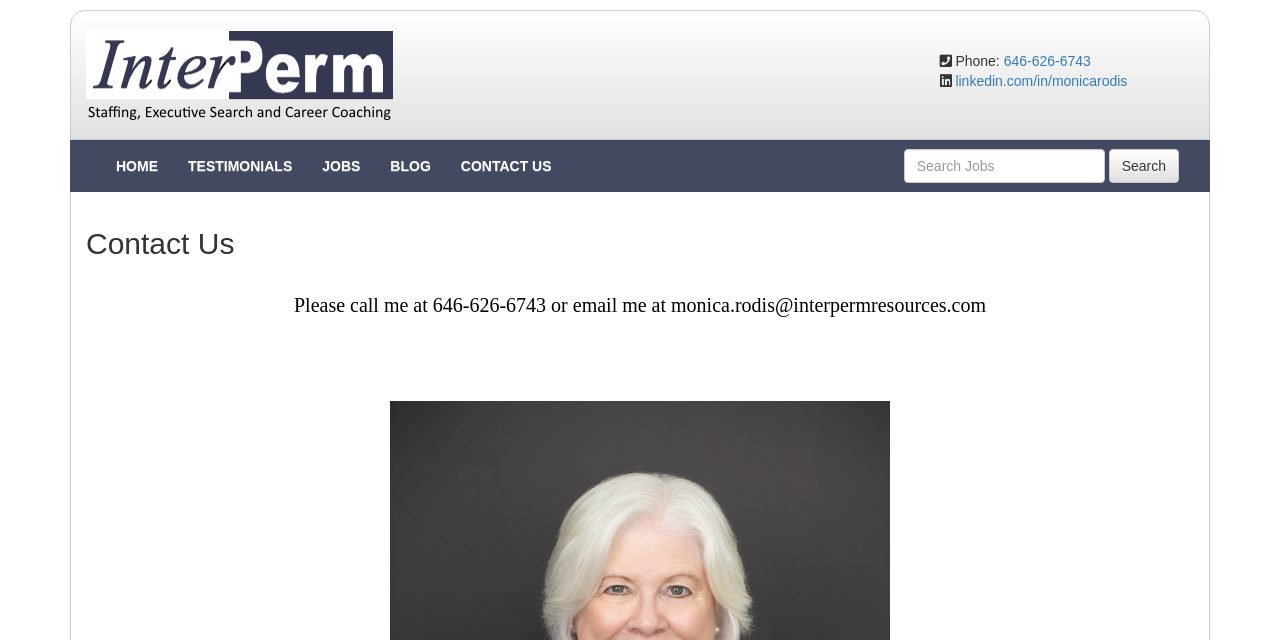Please locate the bounding box coordinates of the element that should be clicked to complete the given instruction: "go to the contact us page".

[0.348, 0.22, 0.443, 0.298]